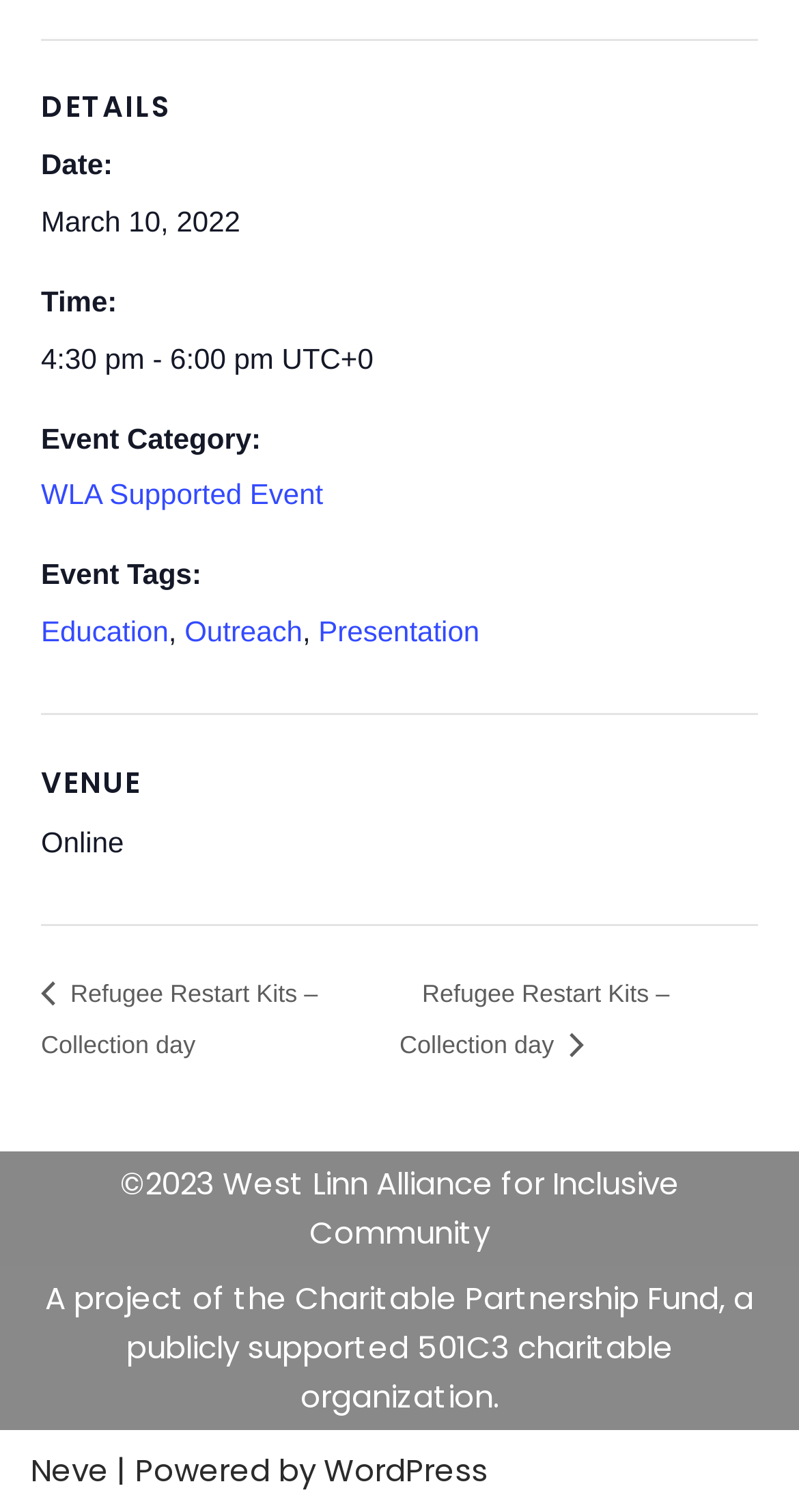Identify the bounding box coordinates for the region to click in order to carry out this instruction: "View event details". Provide the coordinates using four float numbers between 0 and 1, formatted as [left, top, right, bottom].

[0.051, 0.058, 0.887, 0.083]